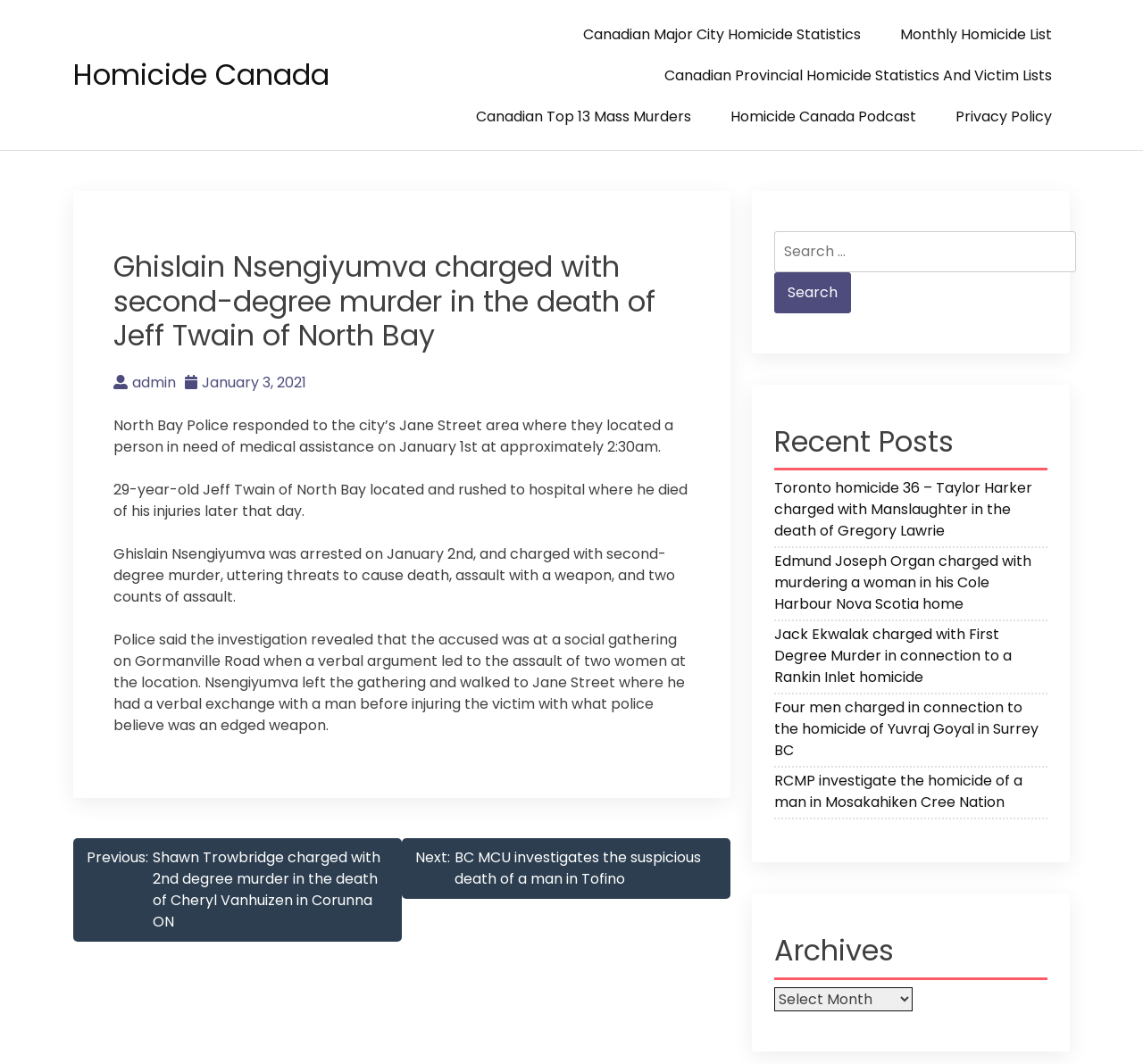Extract the bounding box coordinates of the UI element described: "admin". Provide the coordinates in the format [left, top, right, bottom] with values ranging from 0 to 1.

[0.099, 0.35, 0.154, 0.369]